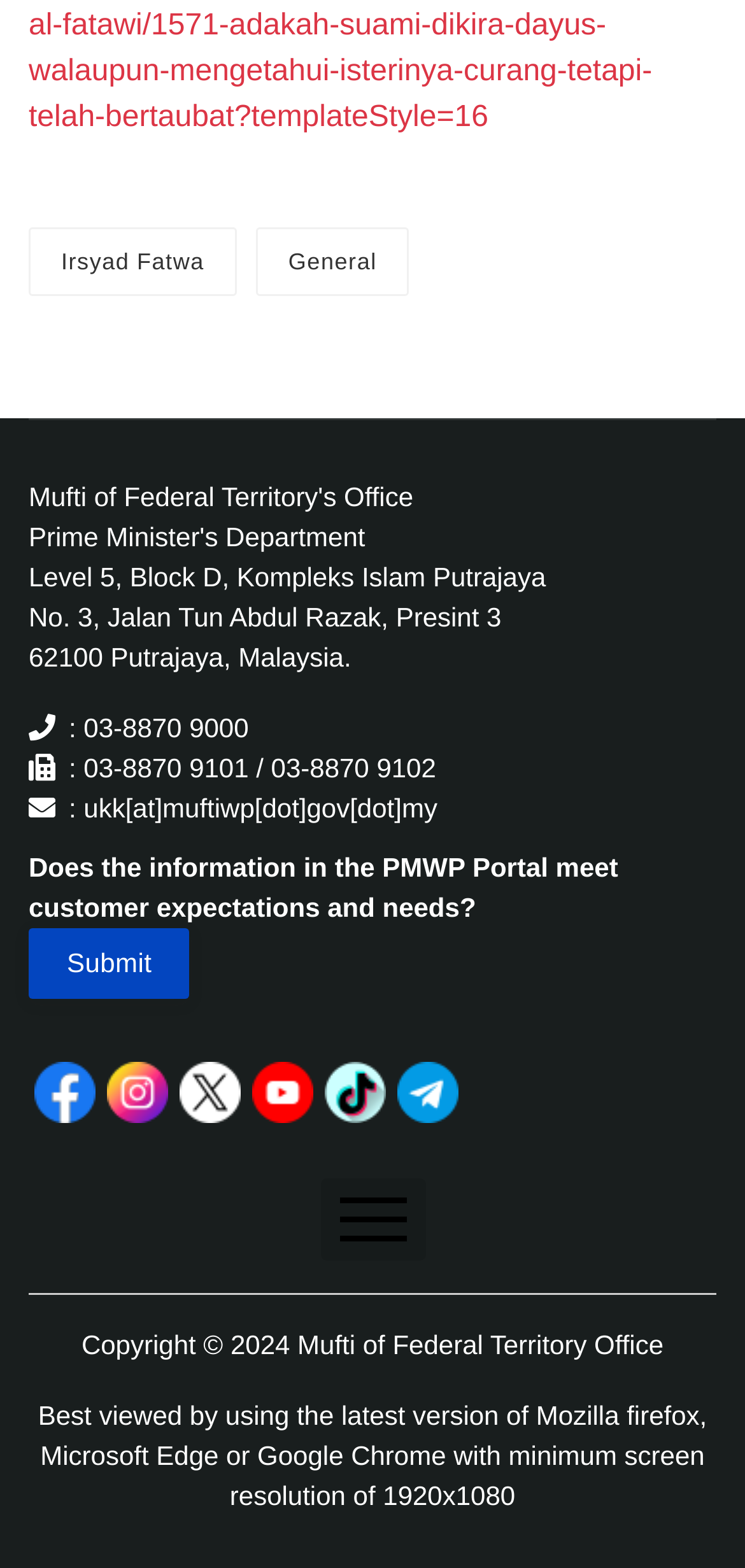Please reply with a single word or brief phrase to the question: 
What is the copyright year of the Mufti of Federal Territory Office?

2024